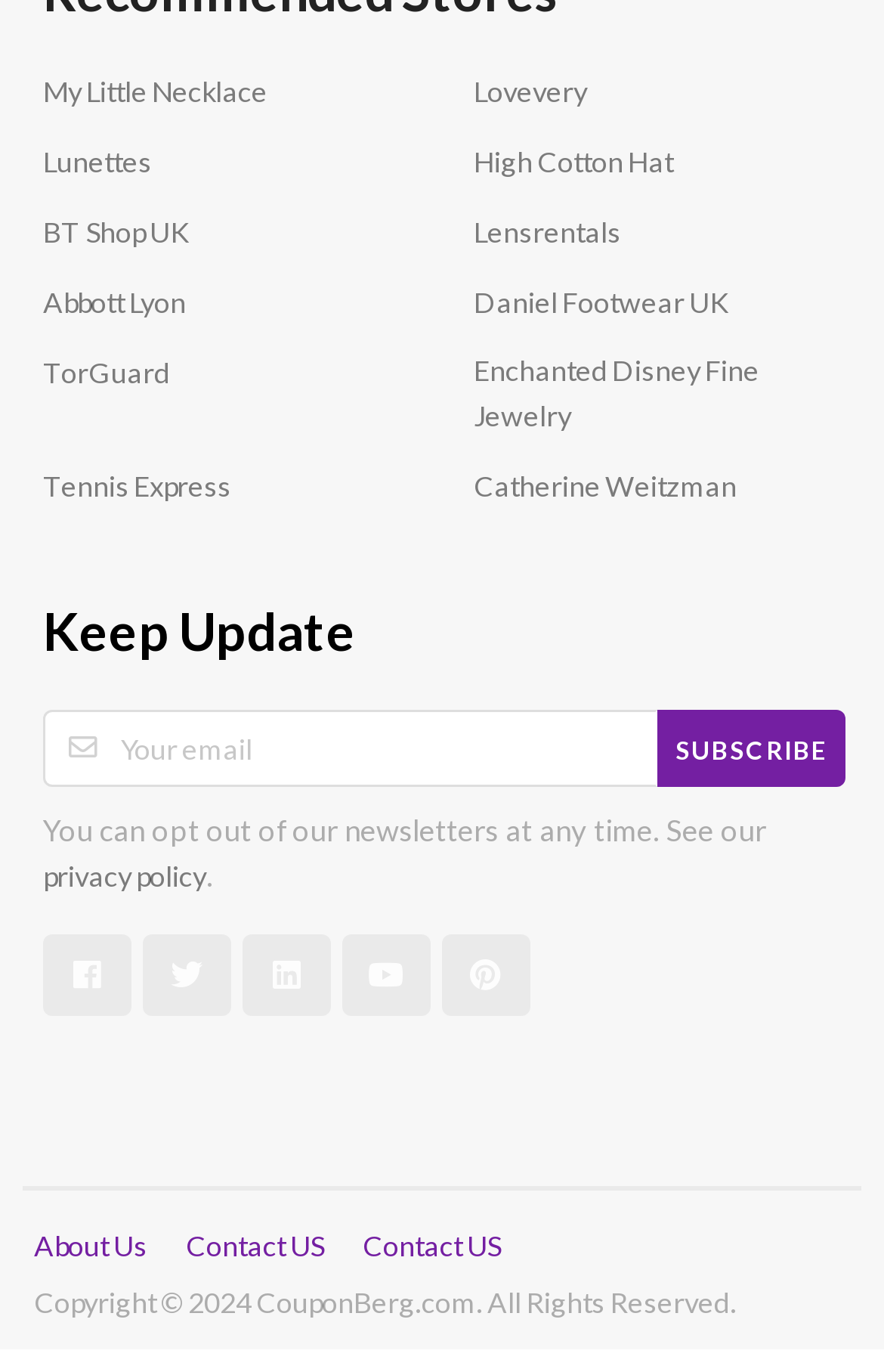Using the element description Contact US, predict the bounding box coordinates for the UI element. Provide the coordinates in (top-left x, top-left y, bottom-right x, bottom-right y) format with values ranging from 0 to 1.

[0.21, 0.885, 0.367, 0.934]